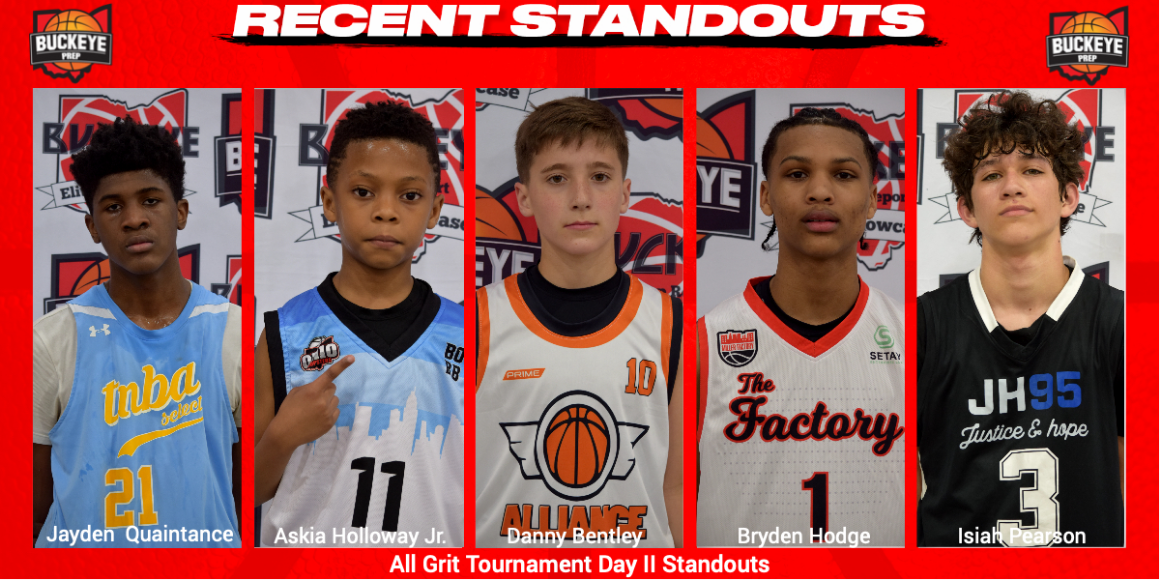Describe the image thoroughly, including all noticeable details.

In this vibrant and dynamic image, five notable young basketball players are showcased as recent standouts from the All Grit Tournament Day II, presented by Buckeye Prep Report. The players, each wearing their respective team jerseys, display a sense of camaraderie and competitive spirit. From left to right, they are:

1. **Jayden Quaintance** - Adorned in a light blue jersey with the text “tnba” and number 21, he stands confidently, highlighting his emergence as a future star in the sport.
   
2. **Askia Holloway Jr.** - In a bold black and white jersey, number 11, Holloway captures attention with a poised expression, showcasing his skills and potential as a point guard.

3. **Danny Bentley** - Sporting a bright orange and black jersey, number 10, Bentley projects enthusiasm and readiness, embodying the competitive spirit of the tournament.

4. **Bryden Hodge** - Clad in a striking black and red jersey featuring the name "The Factory" and number 1, Hodge stands tall, symbolizing his prowess on the court.

5. **Isiah Pearson** - Wearing a sleek black jersey with “JH95” and number 3, Pearson adds flair to the group, indicating his versatility and determination.

The backdrop features the Buckeye Prep Report logo, emphasizing the event's significance. The overall composition radiates energy and highlights the next generation of basketball talent, each player representing a promising future in the sport.